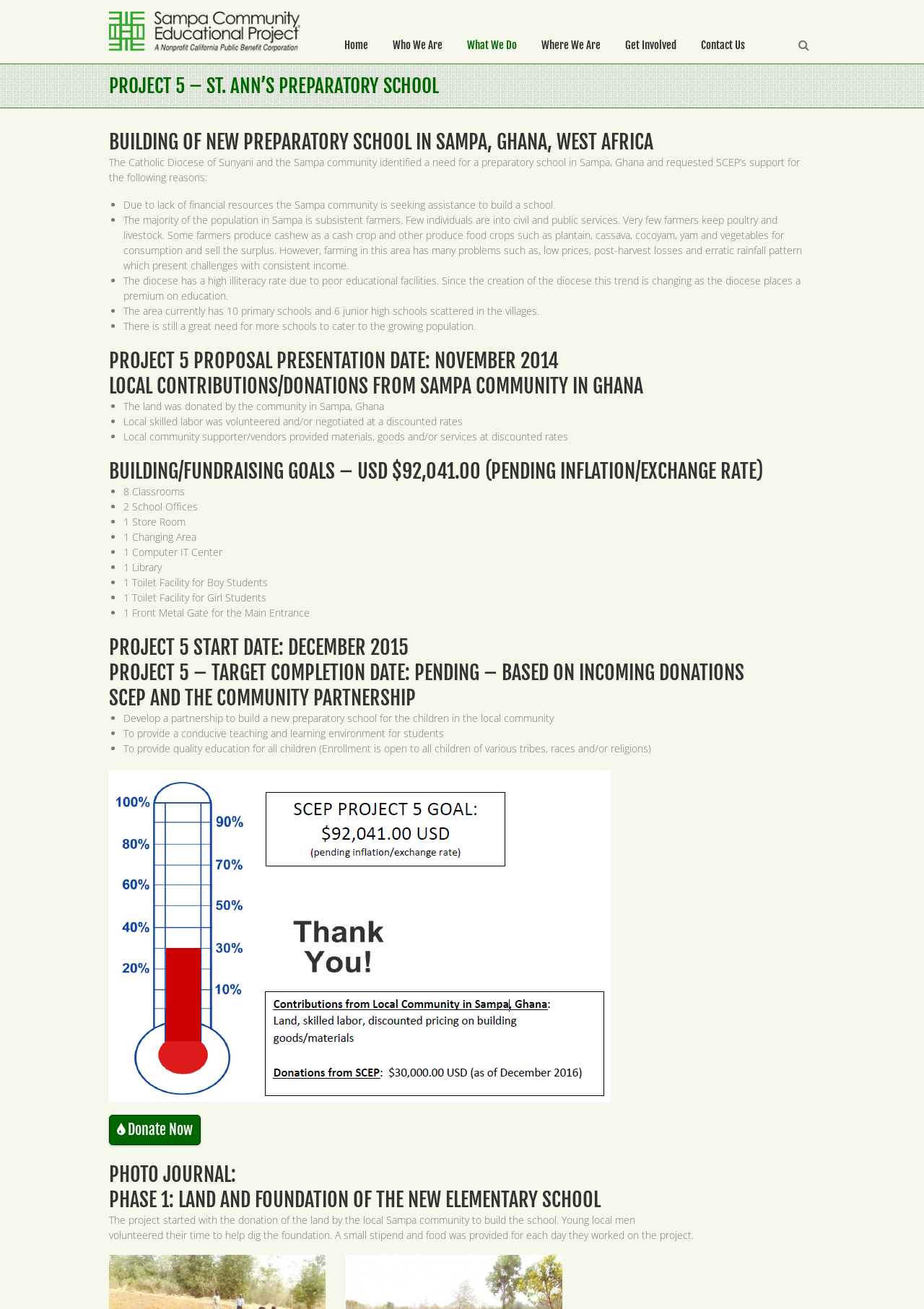Bounding box coordinates are specified in the format (top-left x, top-left y, bottom-right x, bottom-right y). All values are floating point numbers bounded between 0 and 1. Please provide the bounding box coordinate of the region this sentence describes: What We Do

[0.492, 0.021, 0.573, 0.049]